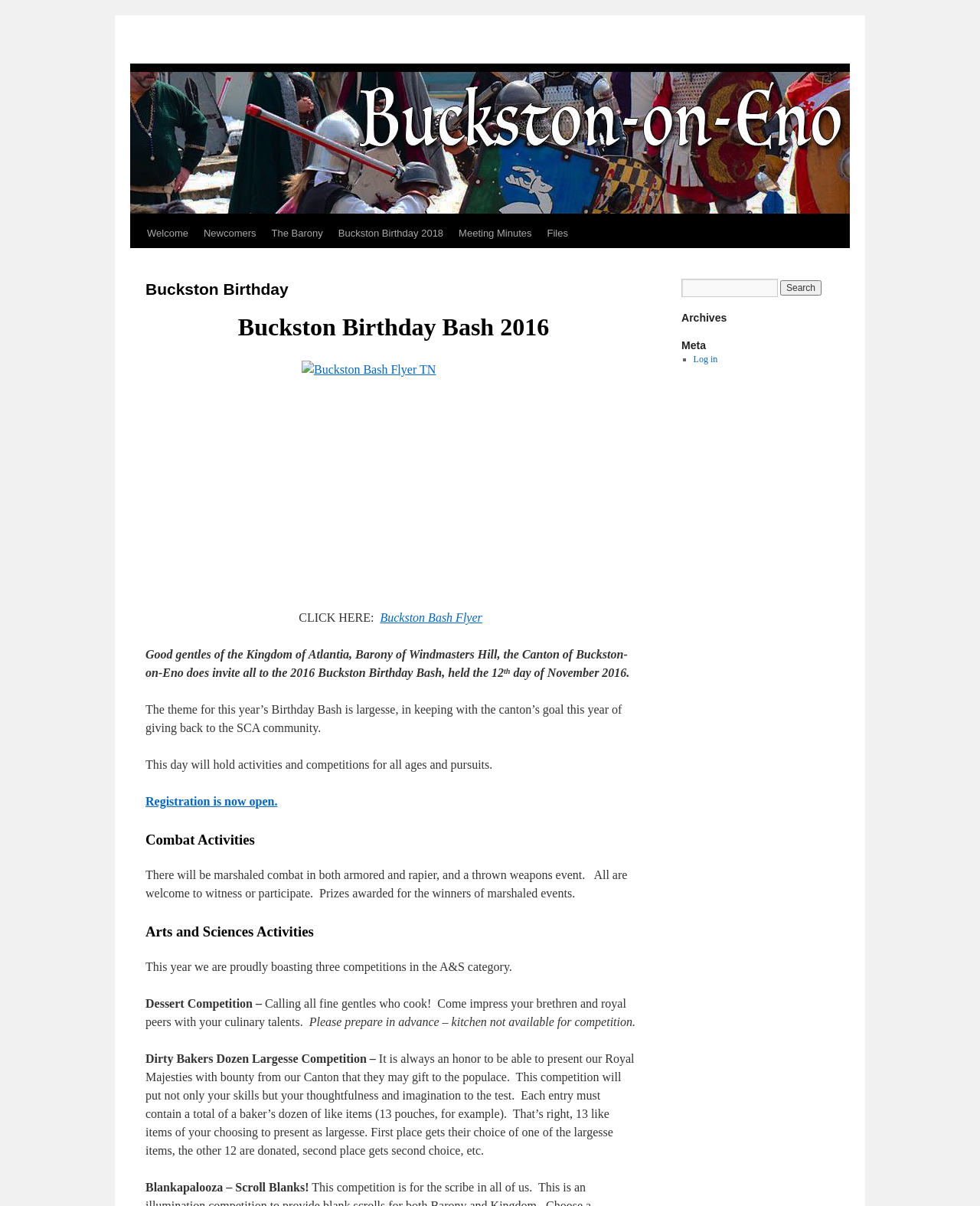Using the information in the image, could you please answer the following question in detail:
How many competitions are there in the A&S category?

According to the paragraph that starts with 'This year we are proudly boasting three competitions in the A&S category.', there are three competitions in the A&S category.